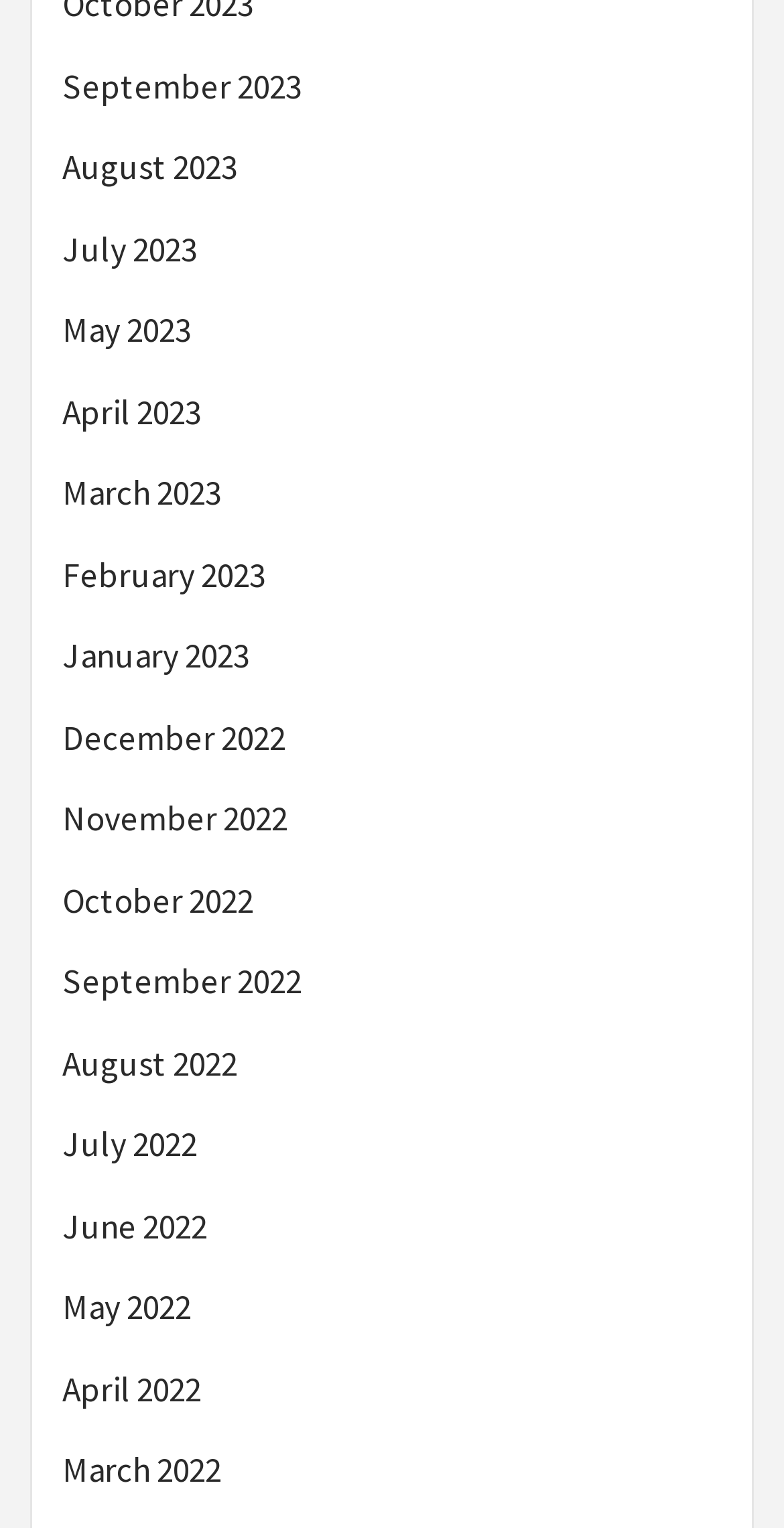Answer this question in one word or a short phrase: What is the earliest month listed?

March 2022